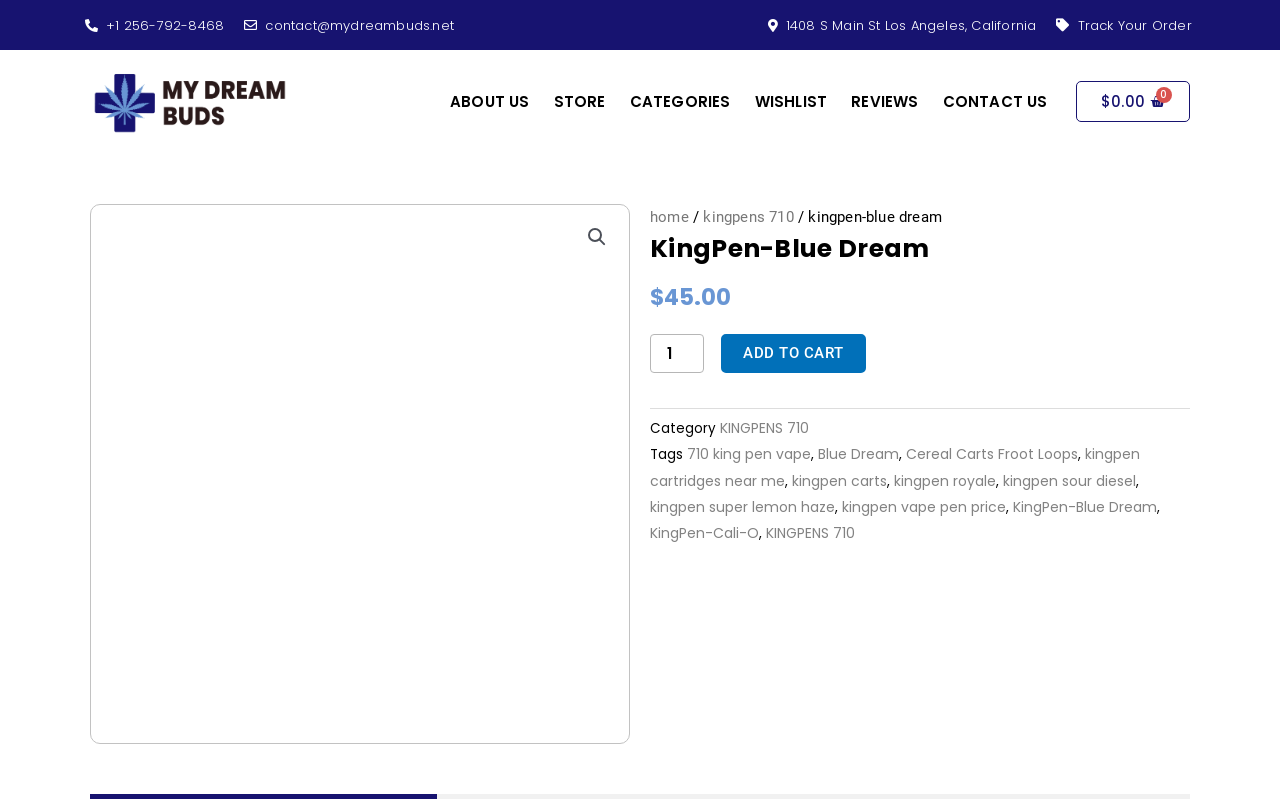For the element described, predict the bounding box coordinates as (top-left x, top-left y, bottom-right x, bottom-right y). All values should be between 0 and 1. Element description: alt="🔍"

[0.452, 0.273, 0.48, 0.319]